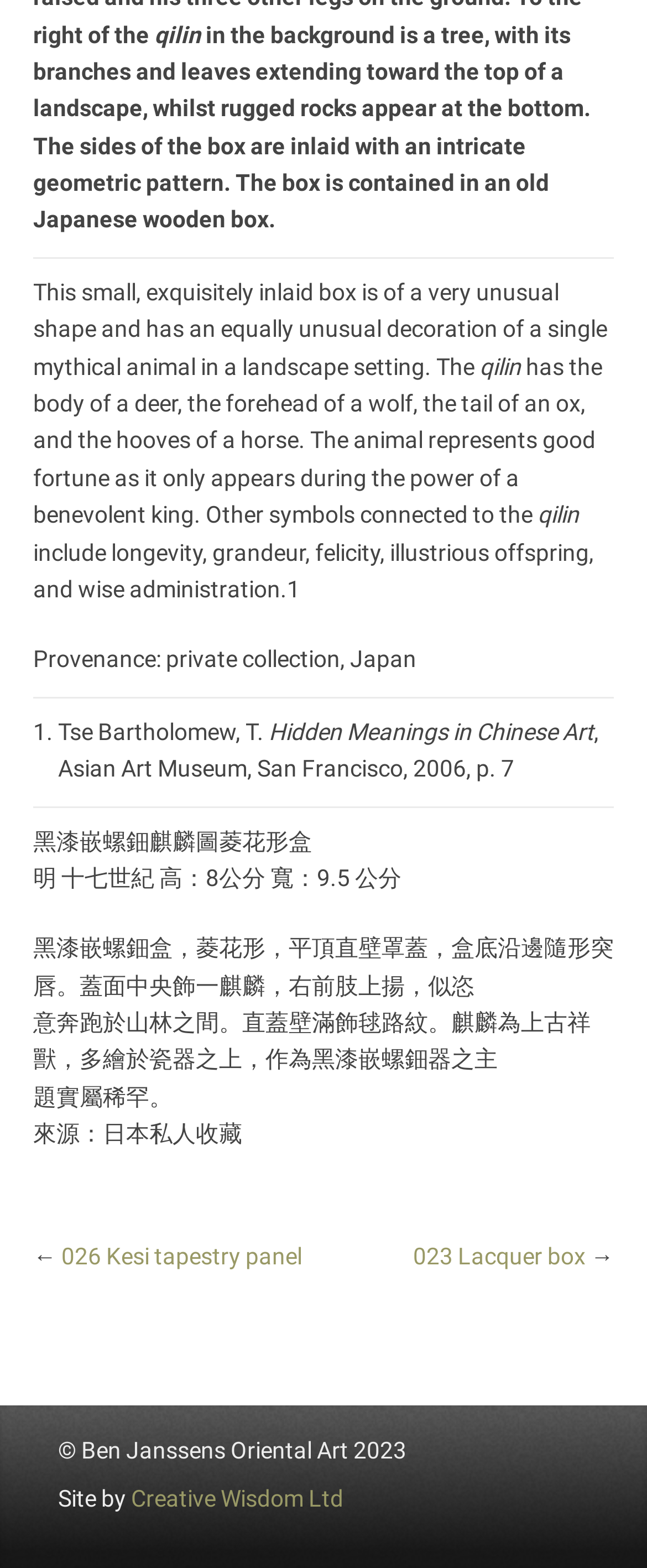Respond to the question with just a single word or phrase: 
What is the material of the box?

Lacquer